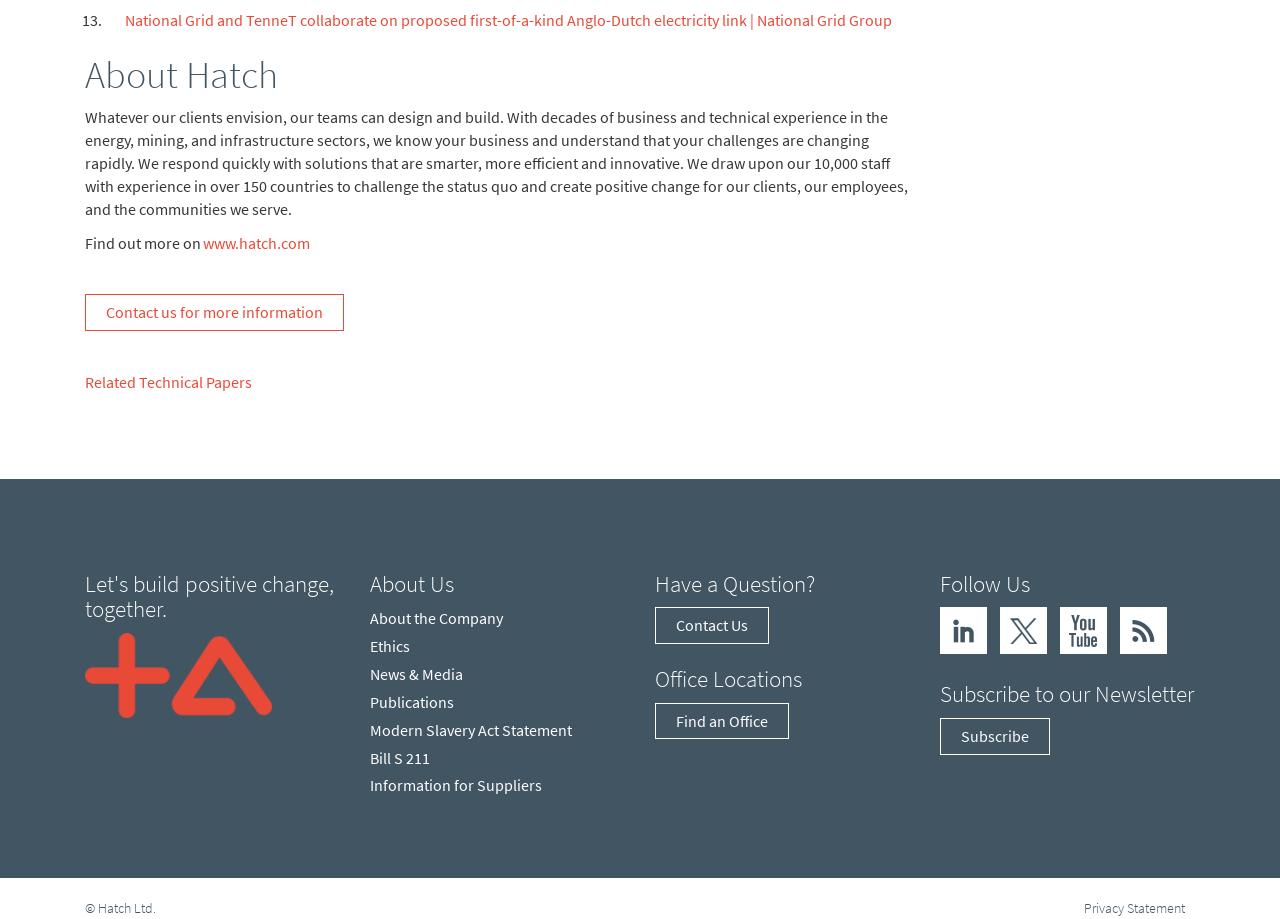Can you provide the bounding box coordinates for the element that should be clicked to implement the instruction: "Click on the link to learn more about National Grid and TenneT's collaboration"?

[0.098, 0.011, 0.697, 0.032]